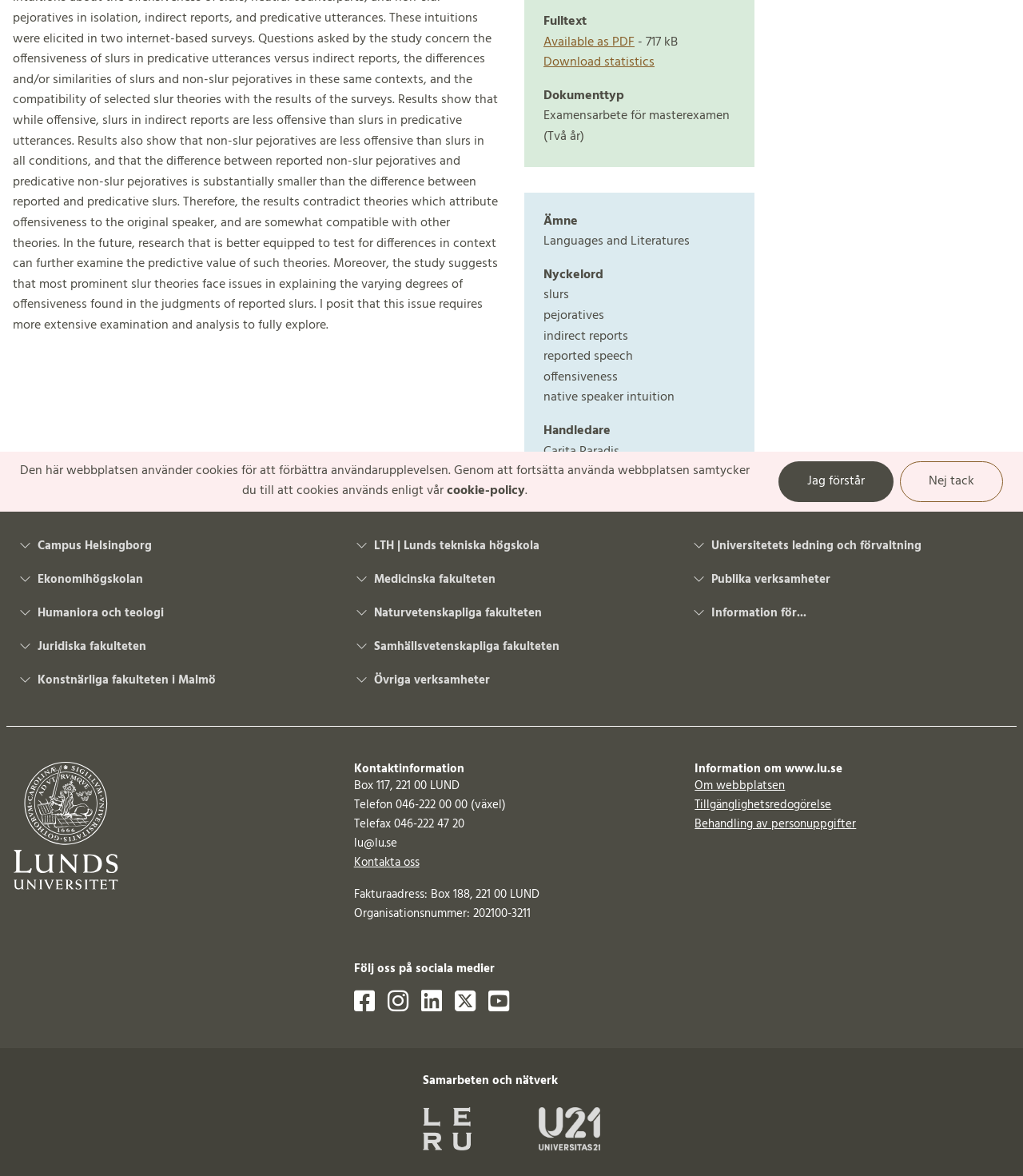Based on the element description Medicinska fakulteten, identify the bounding box coordinates for the UI element. The coordinates should be in the format (top-left x, top-left y, bottom-right x, bottom-right y) and within the 0 to 1 range.

[0.348, 0.487, 0.652, 0.499]